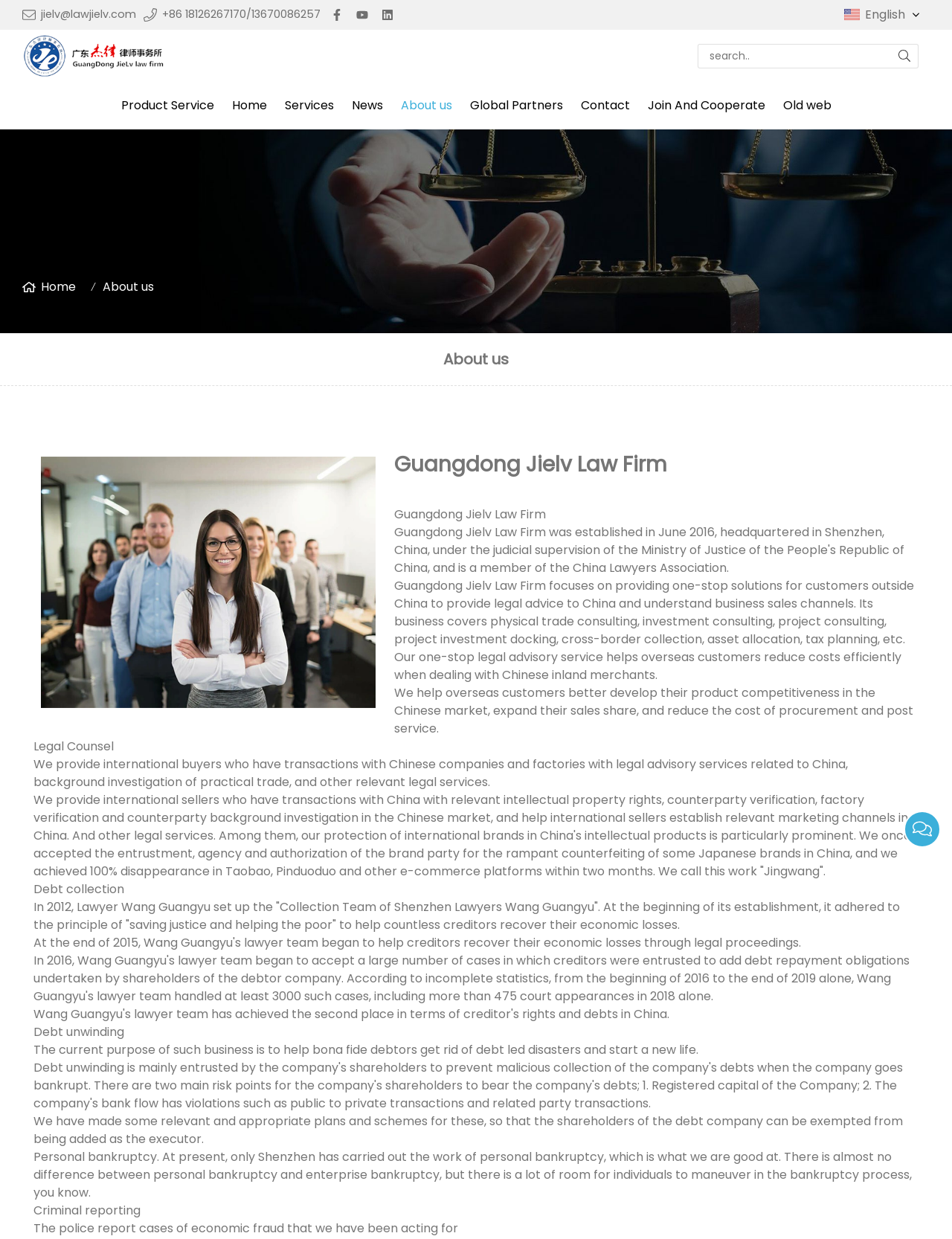What is the law firm's email address?
Please provide a detailed answer to the question.

The email address can be found in the top section of the webpage, where the law firm's contact information is listed.